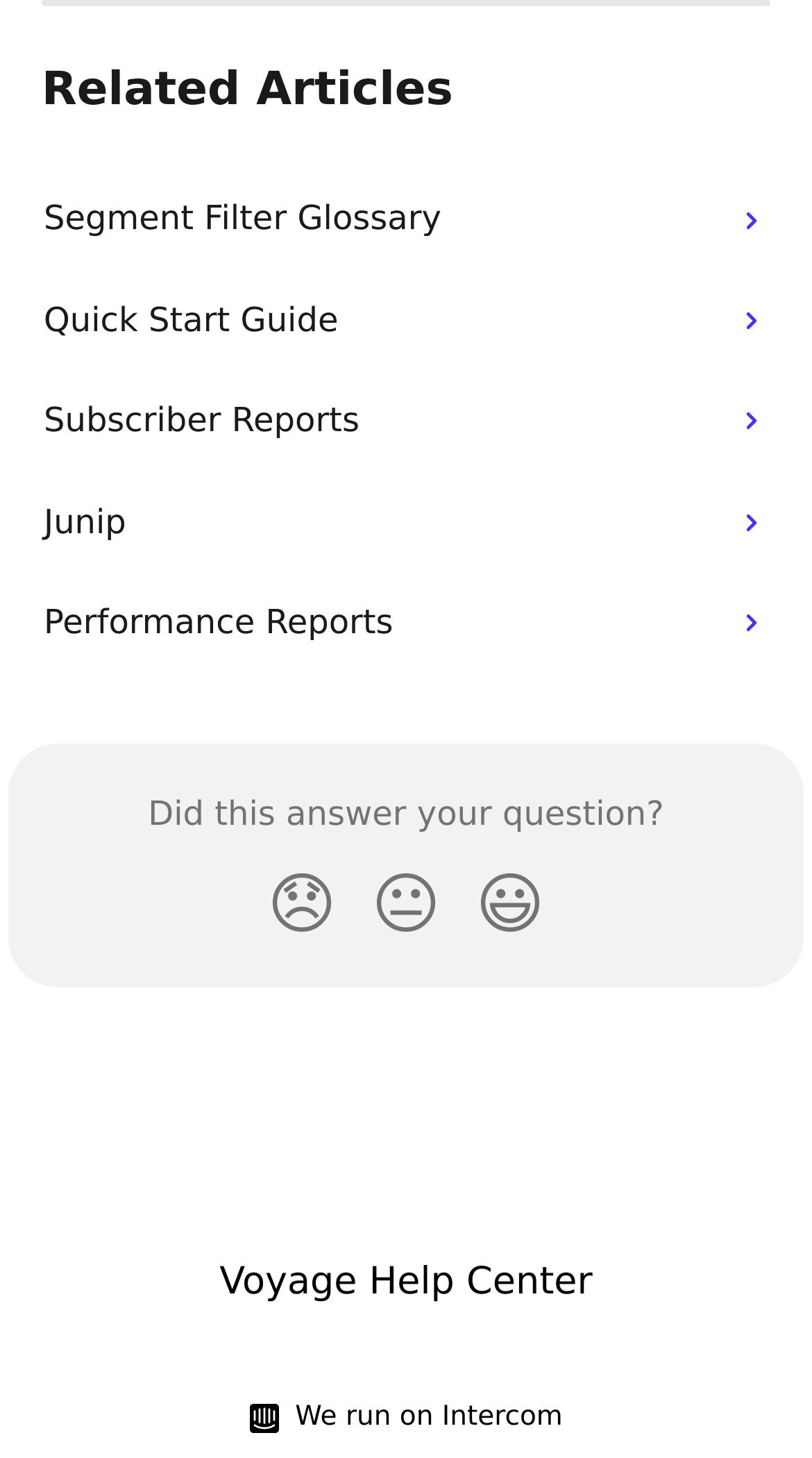Use a single word or phrase to answer the question:
What is the name of the help center?

Voyage Help Center